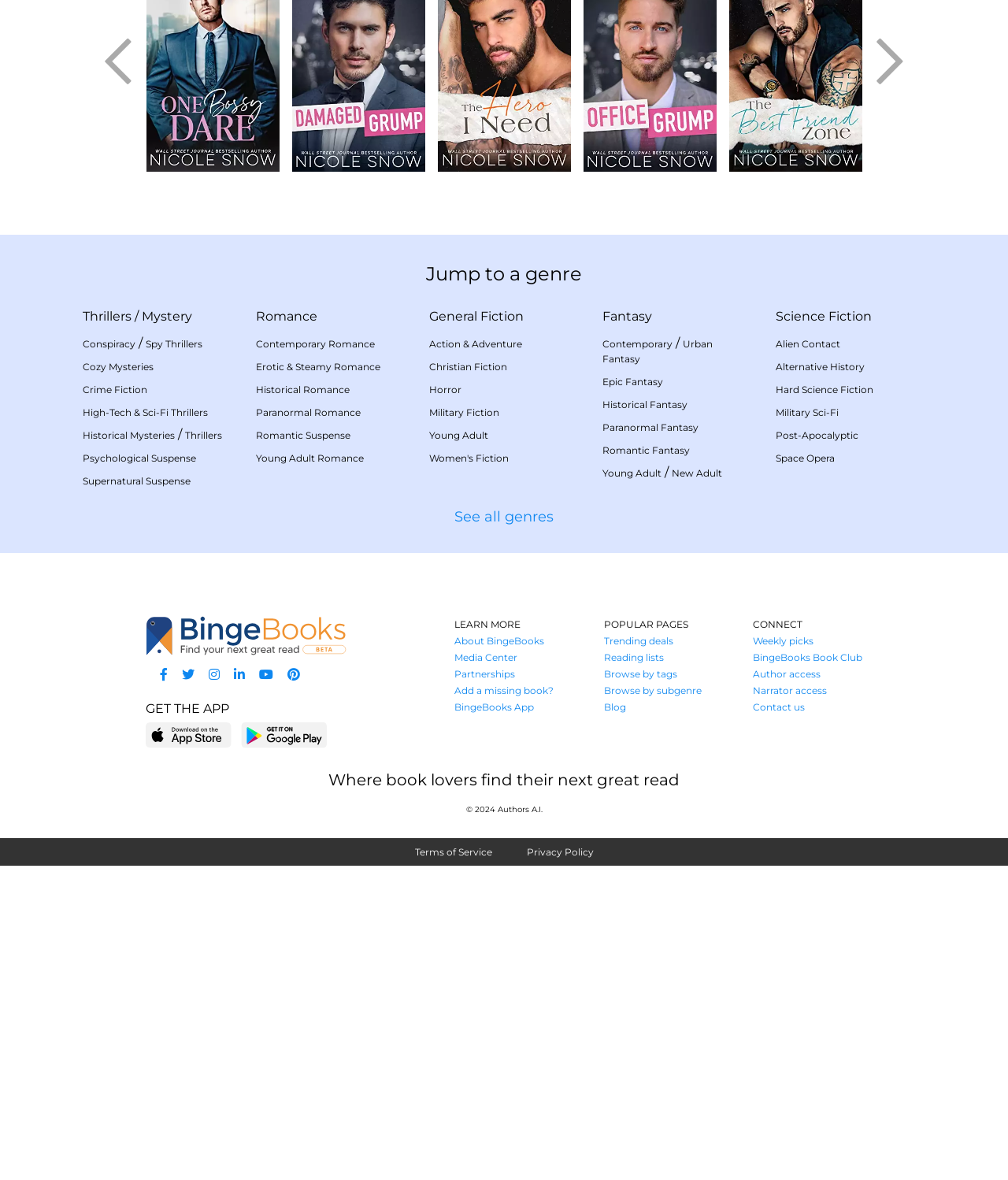Please answer the following question using a single word or phrase: 
What is the purpose of the 'See all genres' link?

To show all genres